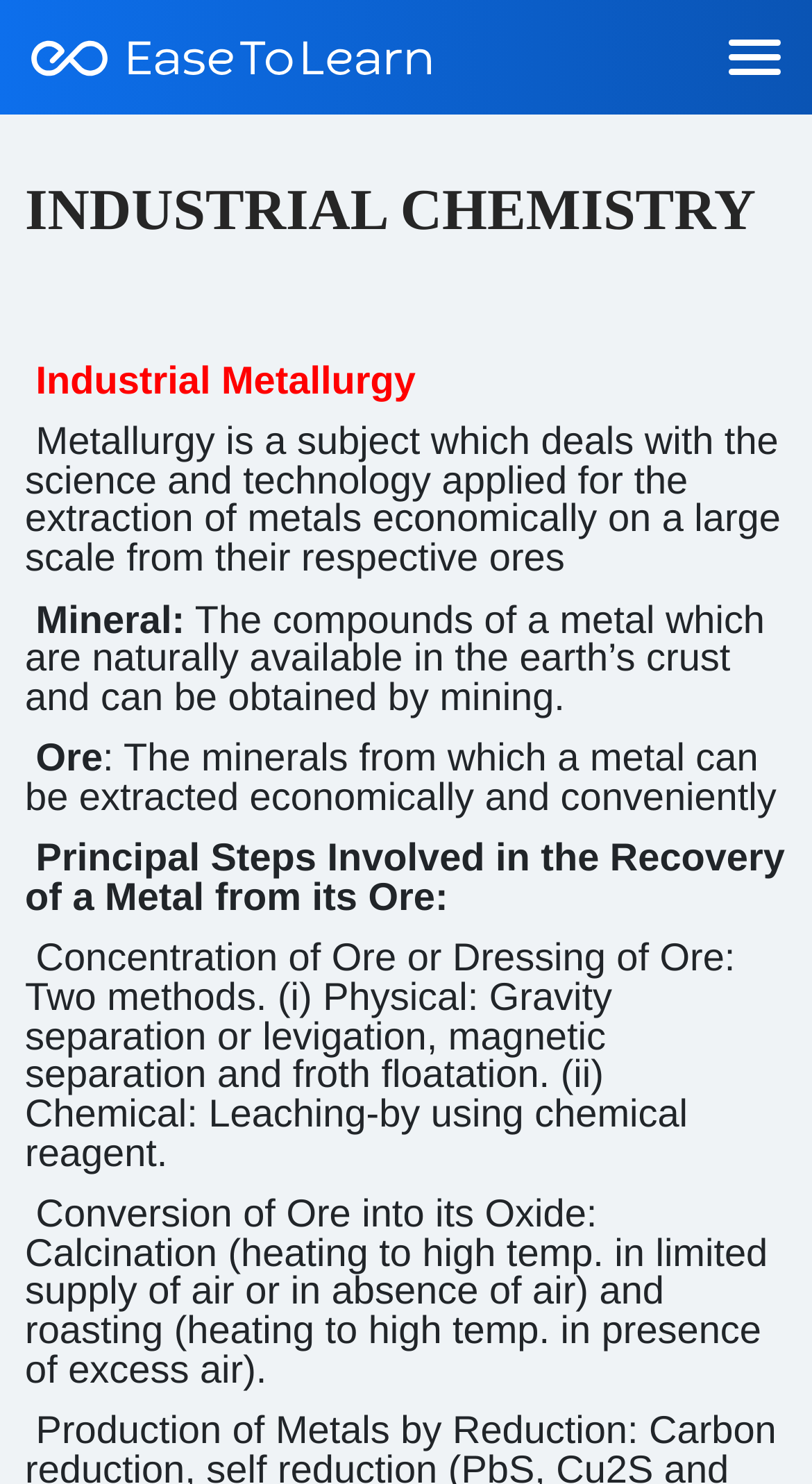What is Calcination?
Kindly give a detailed and elaborate answer to the question.

According to the webpage, Calcination is a process of heating to high temperature in limited supply of air or in the absence of air, which is involved in the conversion of Ore into its Oxide.